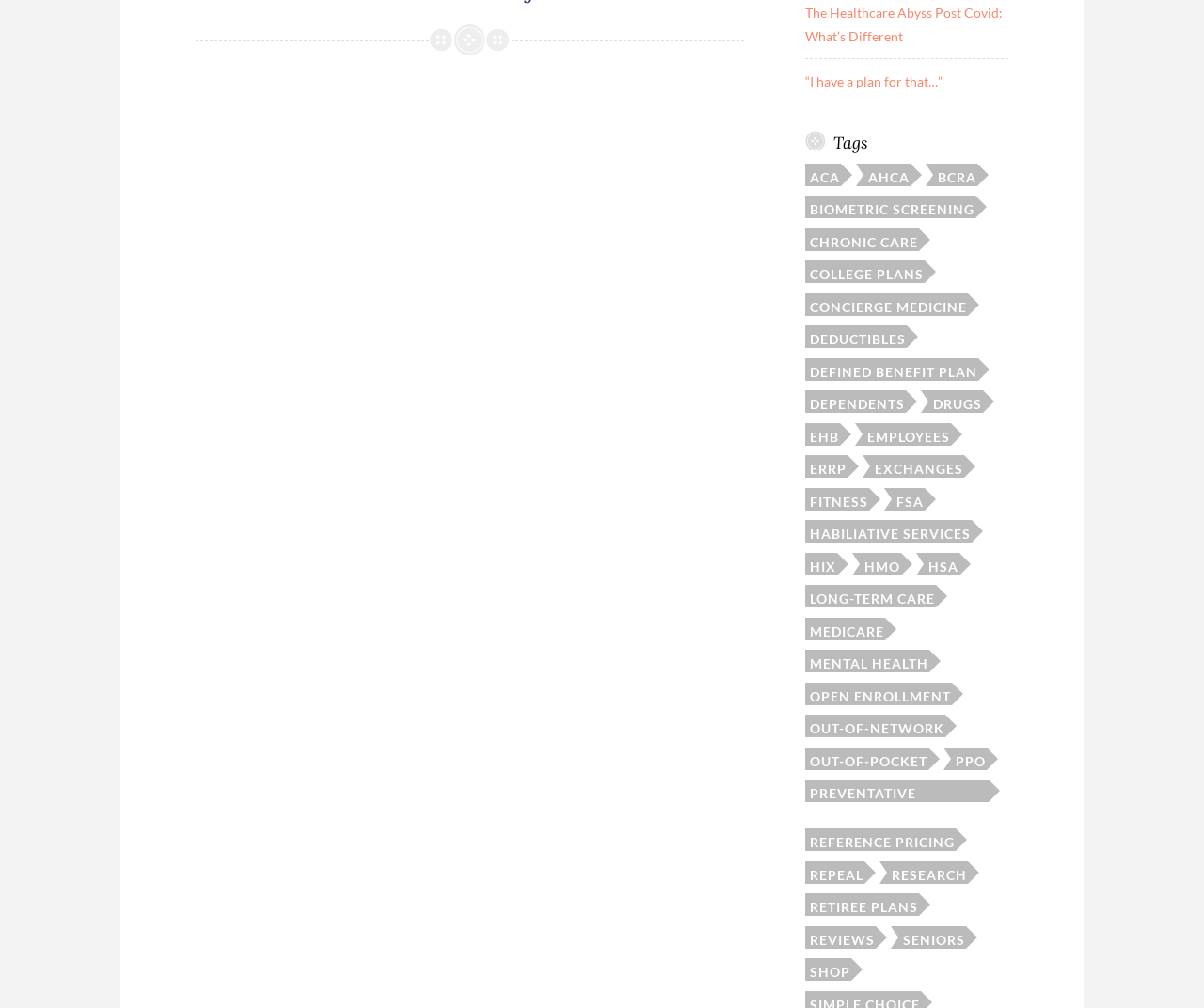Determine the bounding box coordinates for the HTML element described here: "defined benefit plan".

[0.669, 0.355, 0.812, 0.377]